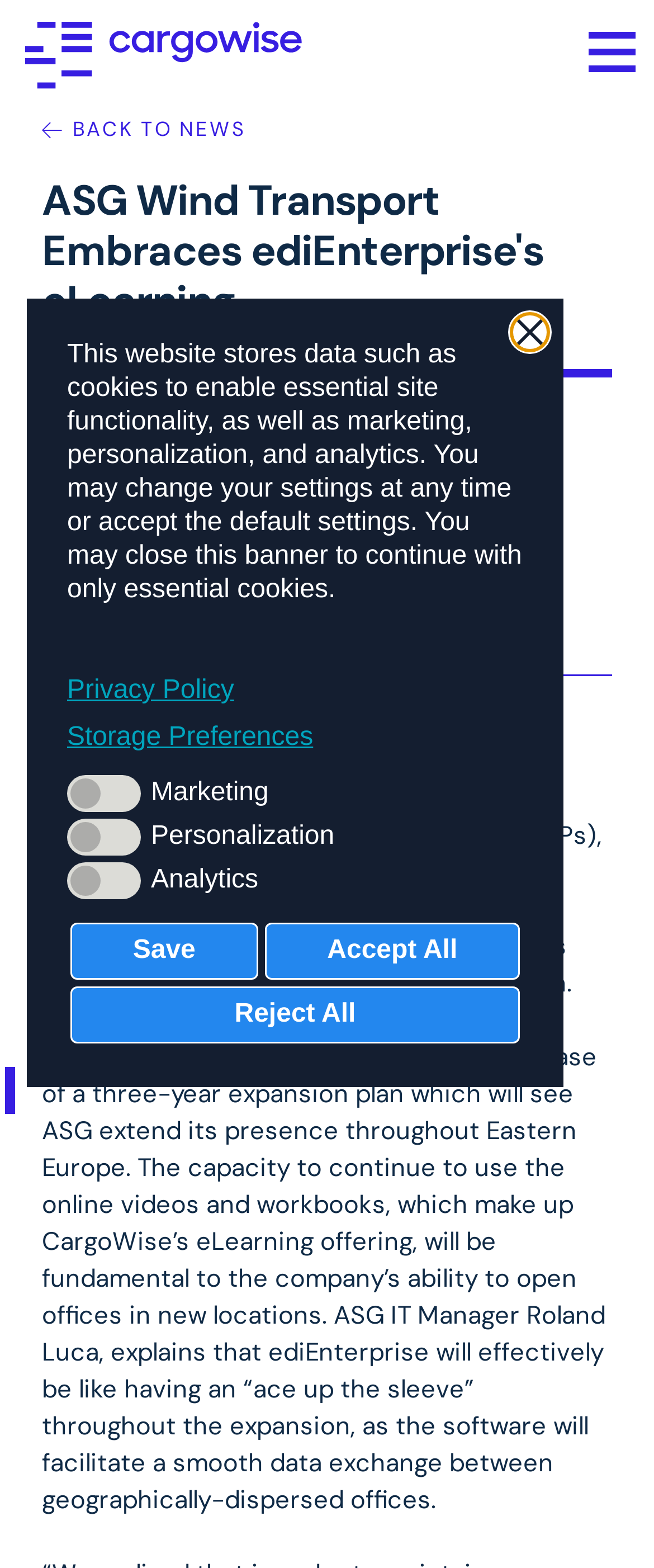Please determine the bounding box coordinates of the element to click in order to execute the following instruction: "Click the 'Close this dialog' button". The coordinates should be four float numbers between 0 and 1, specified as [left, top, right, bottom].

[0.779, 0.199, 0.841, 0.225]